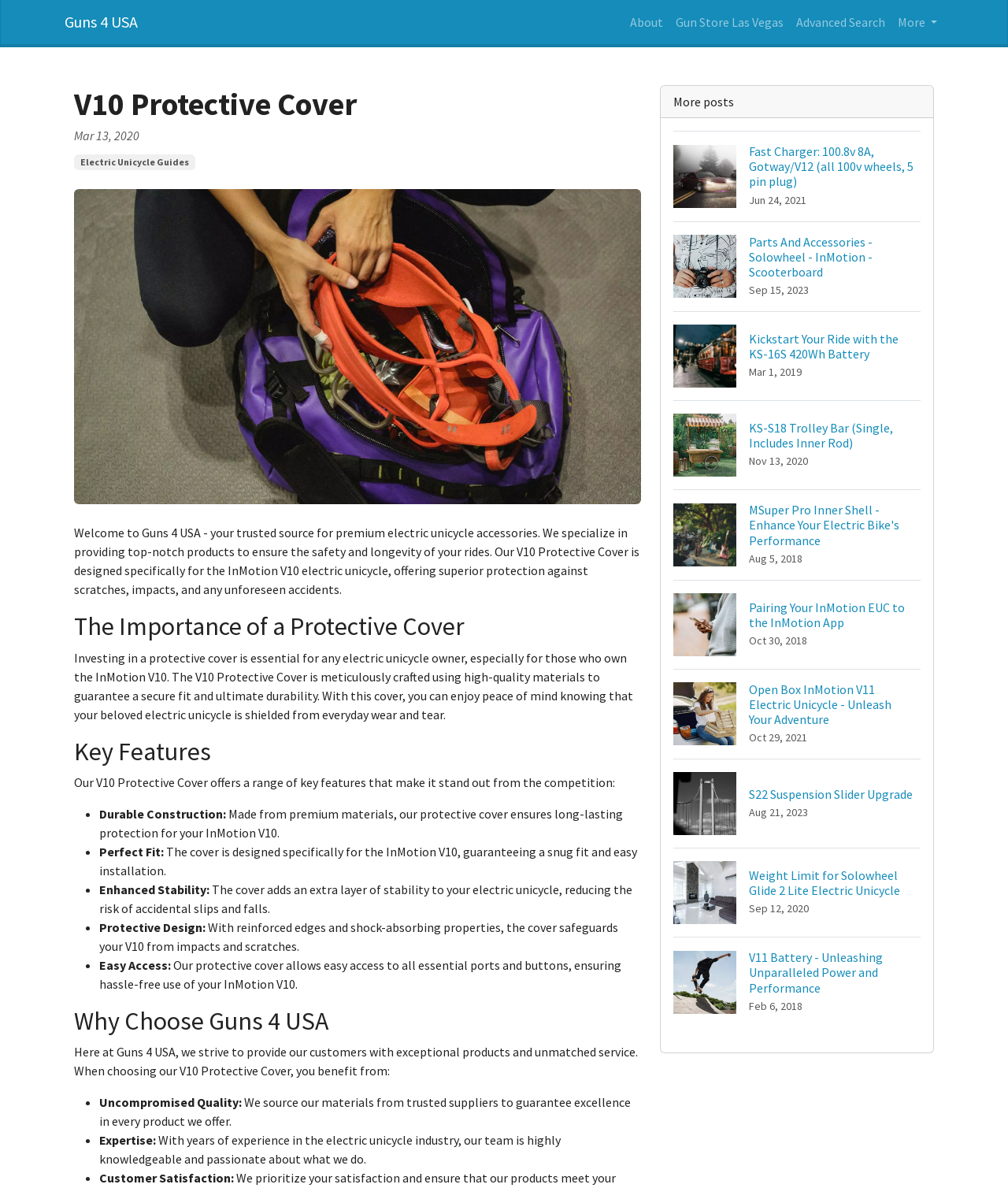Find the bounding box coordinates for the HTML element specified by: "Food Banks".

None